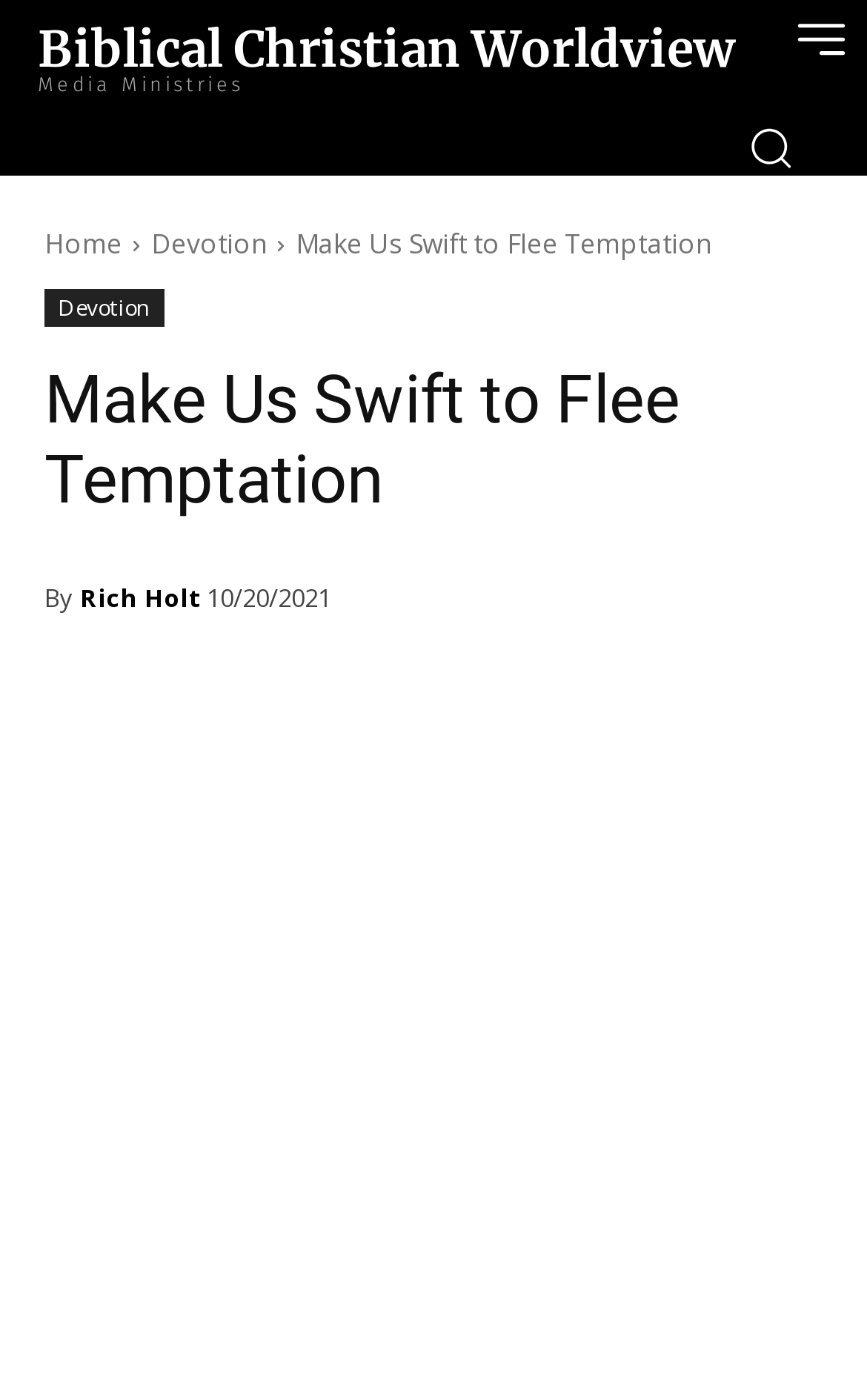Locate and extract the text of the main heading on the webpage.

Make Us Swift to Flee Temptation